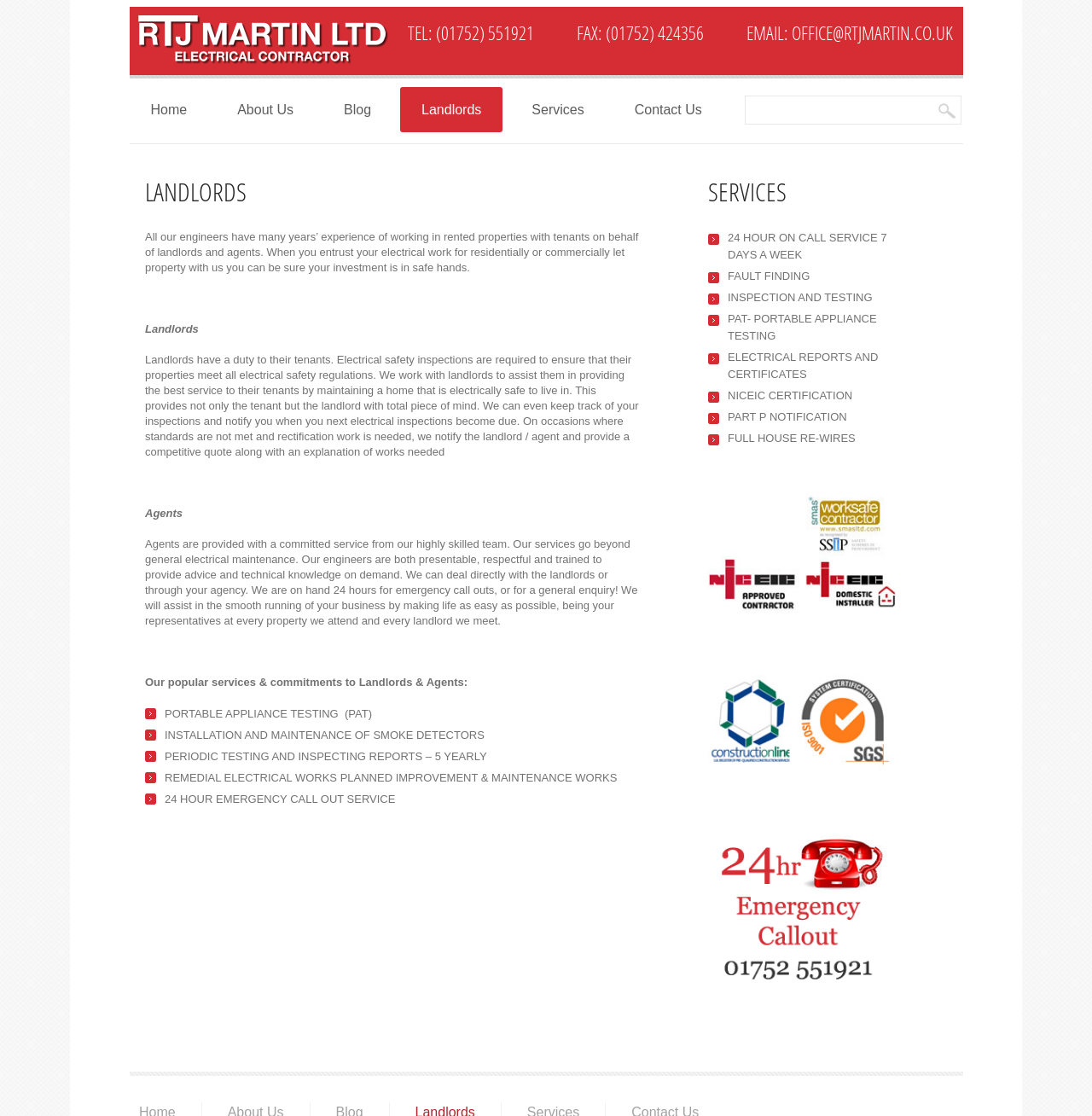What is the phone number for office contact?
Give a single word or phrase as your answer by examining the image.

(01752) 551921